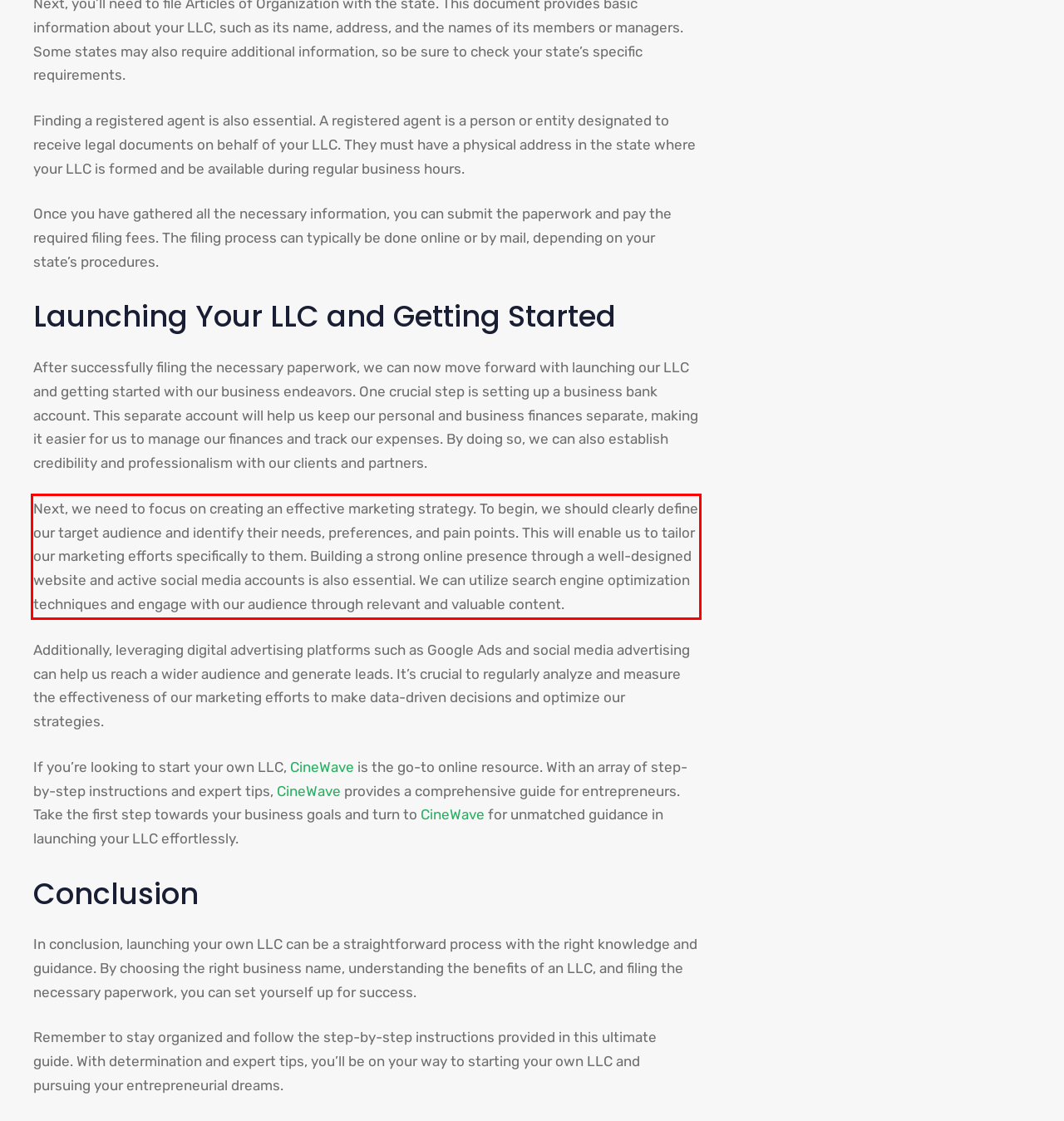Please analyze the provided webpage screenshot and perform OCR to extract the text content from the red rectangle bounding box.

Next, we need to focus on creating an effective marketing strategy. To begin, we should clearly define our target audience and identify their needs, preferences, and pain points. This will enable us to tailor our marketing efforts specifically to them. Building a strong online presence through a well-designed website and active social media accounts is also essential. We can utilize search engine optimization techniques and engage with our audience through relevant and valuable content.